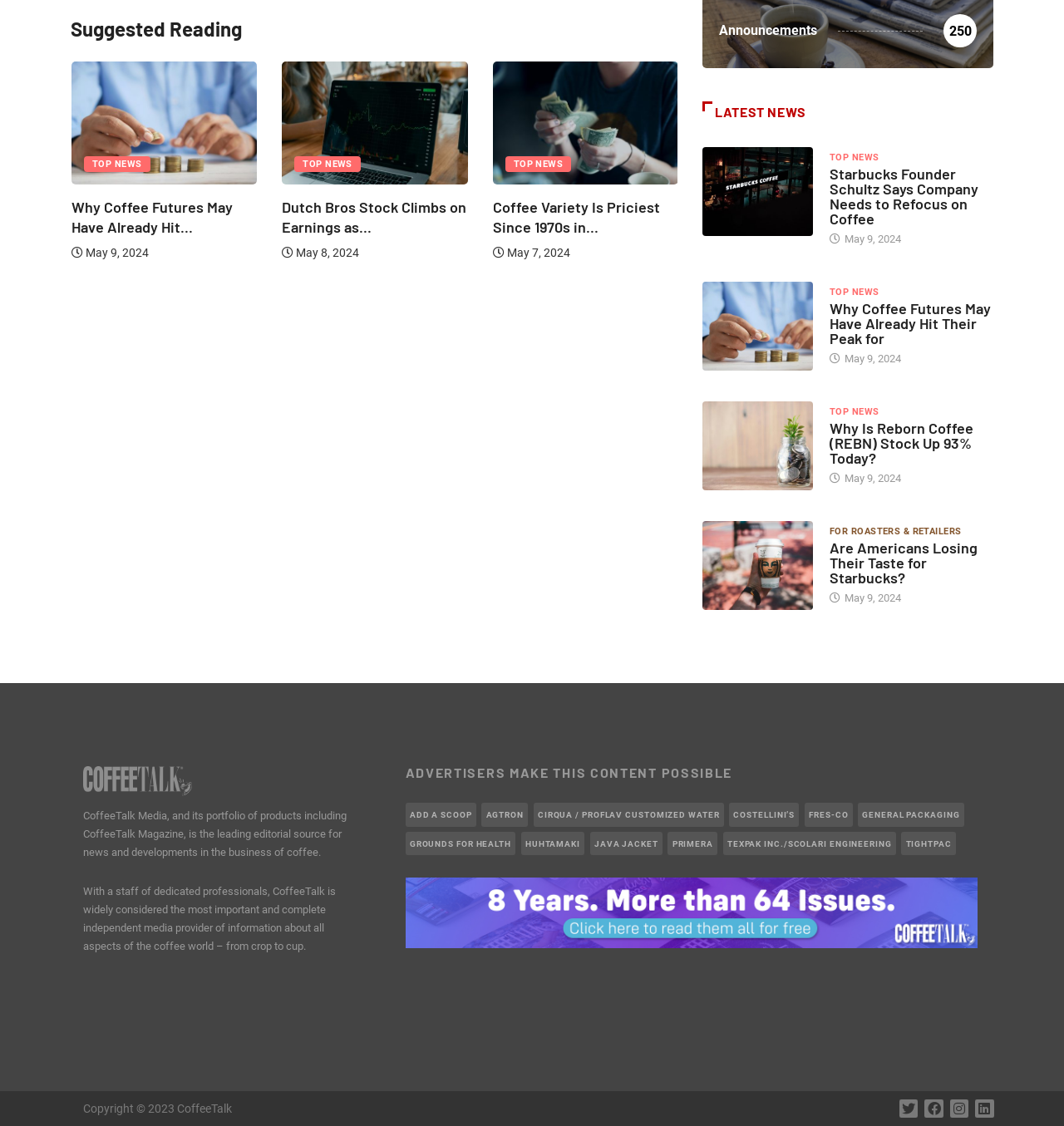Respond to the following query with just one word or a short phrase: 
How many news articles are on the webpage?

9